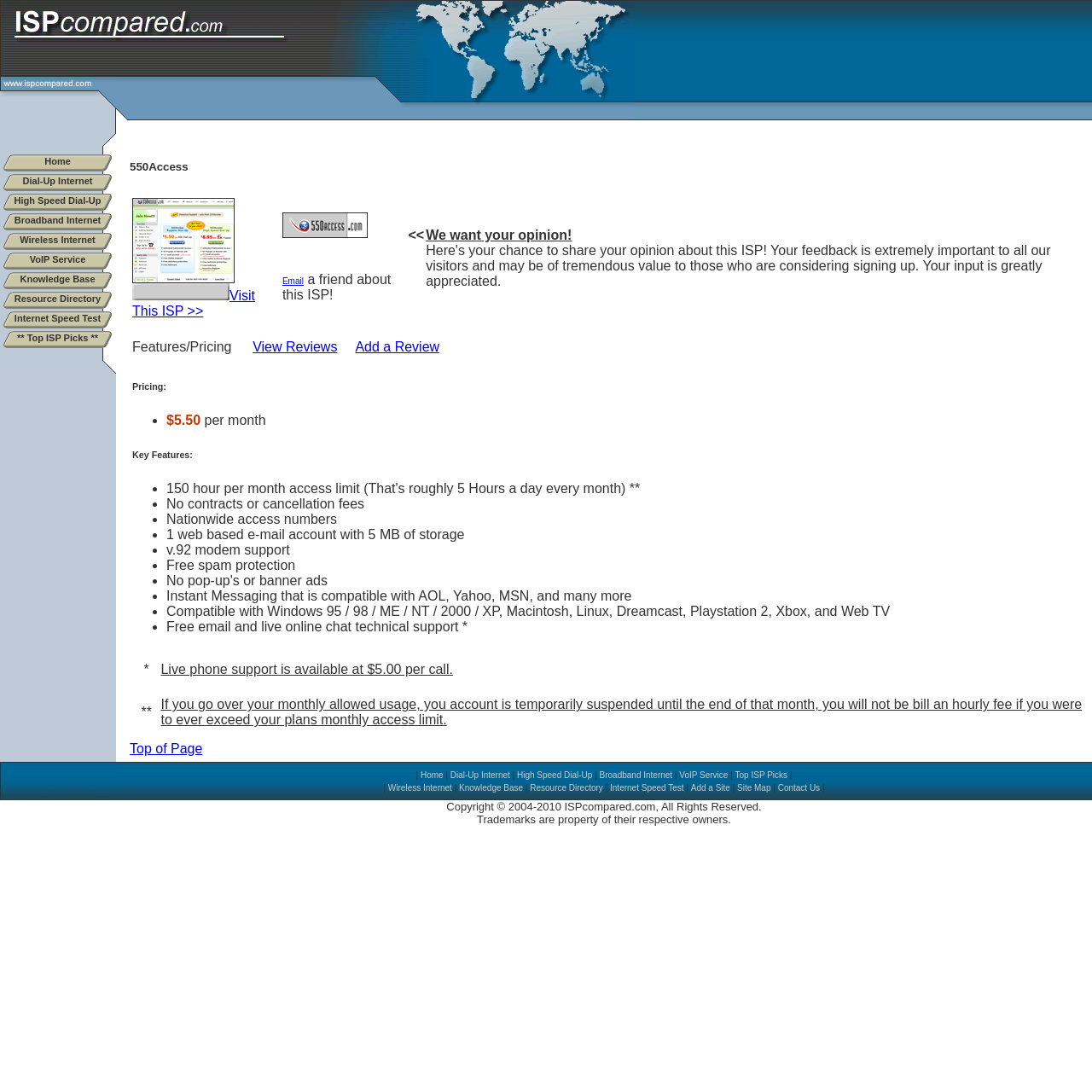How many hours of access are allowed per month?
Look at the webpage screenshot and answer the question with a detailed explanation.

The allowed access hours per month can be found in the main content section of the webpage, where it is mentioned as '150 hour per month access limit'.